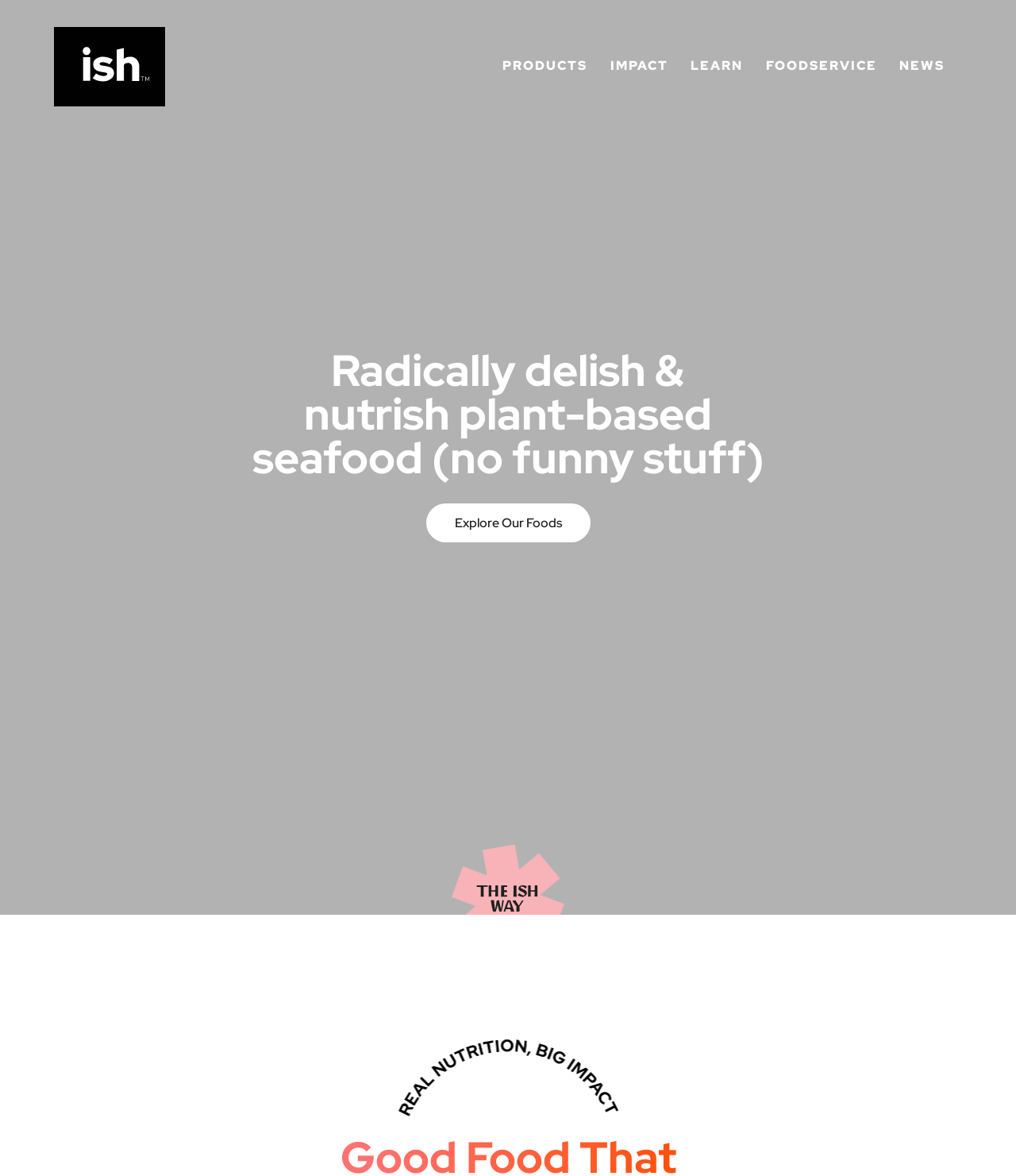Please determine the bounding box coordinates, formatted as (top-left x, top-left y, bottom-right x, bottom-right y), with all values as floating point numbers between 0 and 1. Identify the bounding box of the region described as: Foodservice

[0.744, 0.037, 0.872, 0.076]